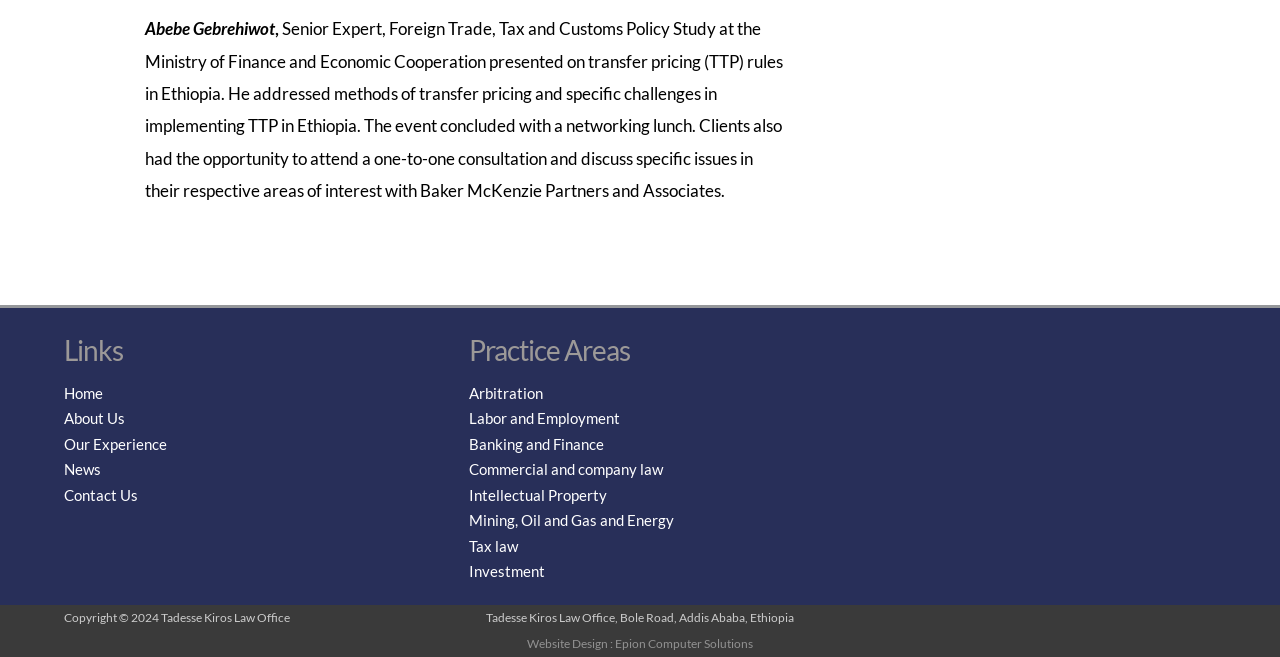Identify the bounding box coordinates of the clickable section necessary to follow the following instruction: "Learn about Tax law". The coordinates should be presented as four float numbers from 0 to 1, i.e., [left, top, right, bottom].

[0.366, 0.817, 0.405, 0.844]